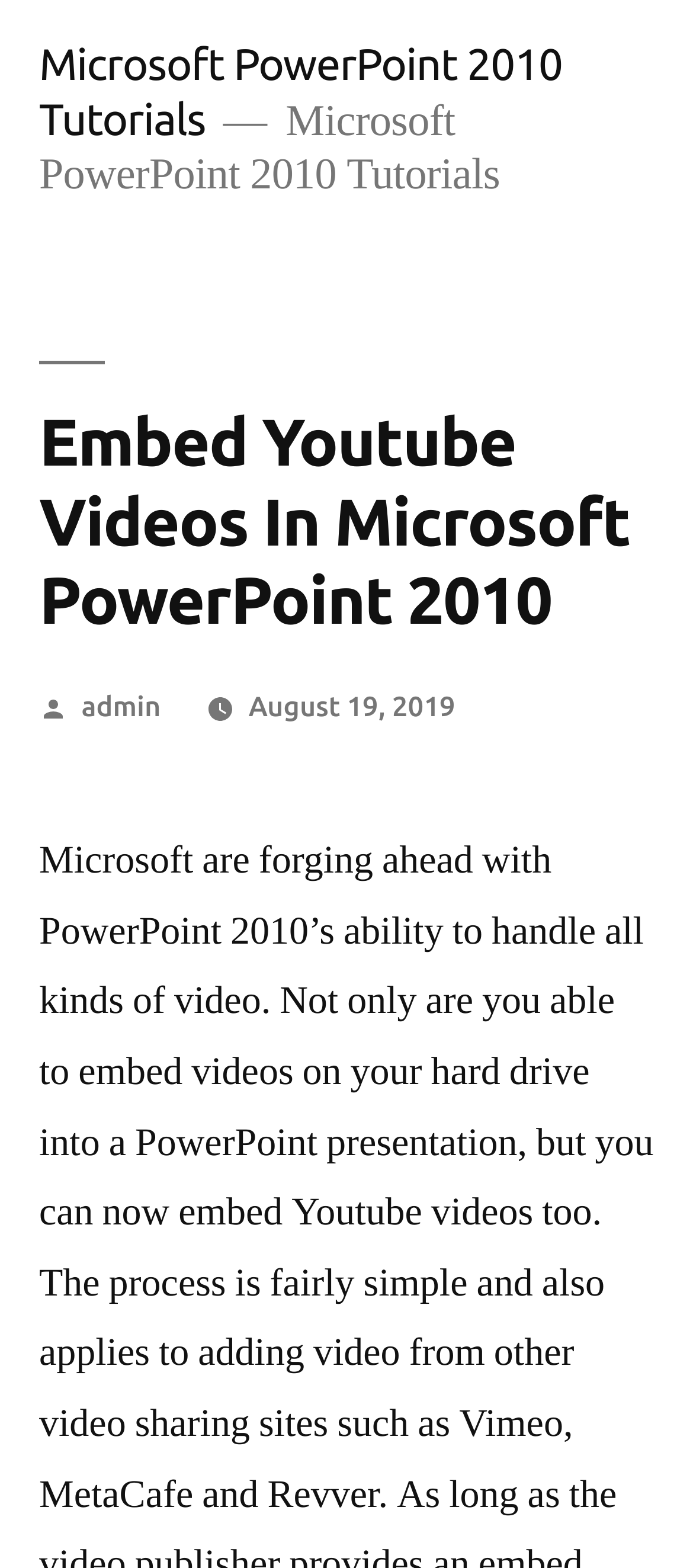What is the author of the post?
Analyze the image and deliver a detailed answer to the question.

I found the answer by looking at the 'Posted by' text, which is followed by a link with the text 'admin', indicating that 'admin' is the author of the post.